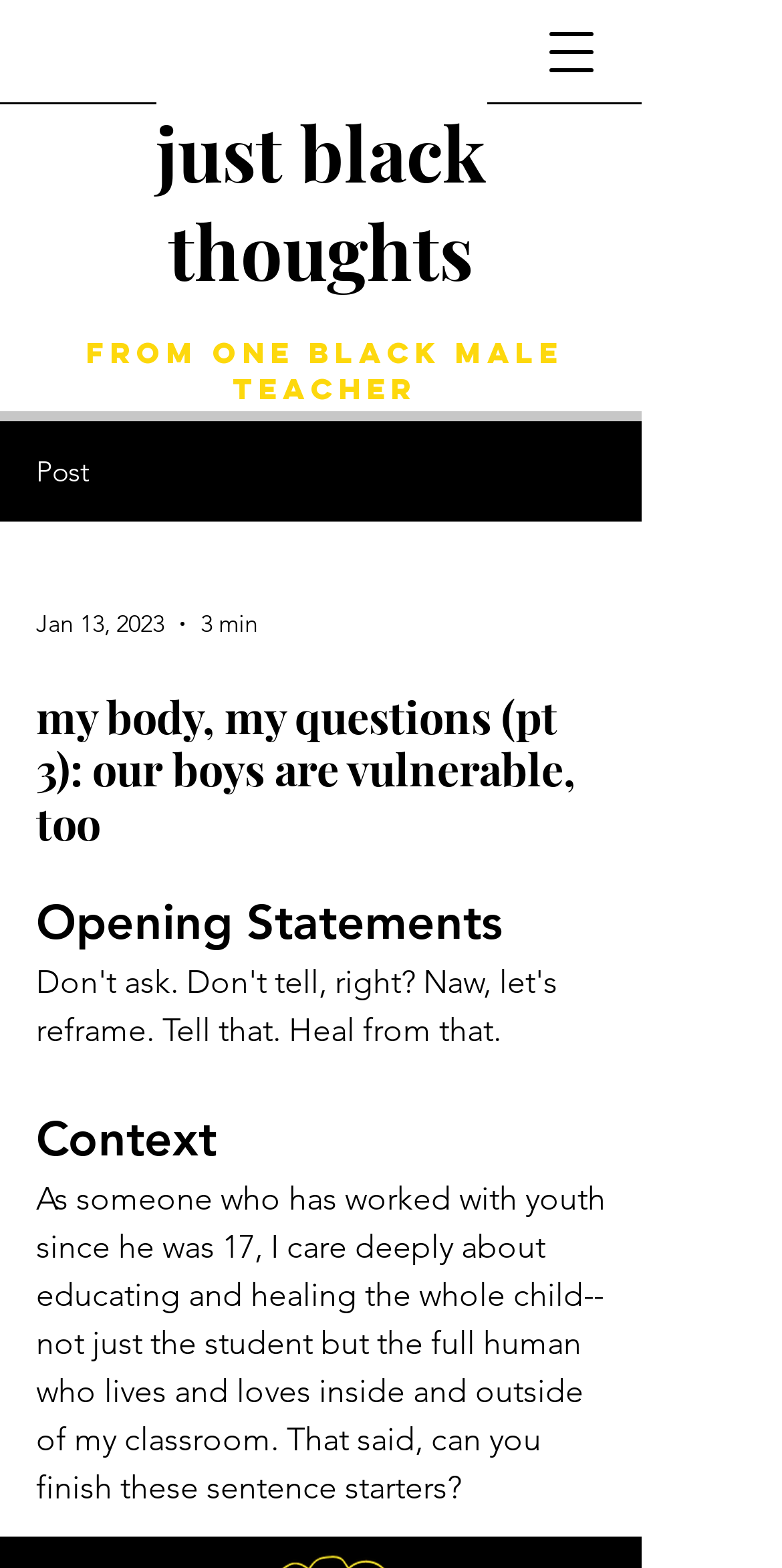How long does it take to read the post?
Based on the image, provide a one-word or brief-phrase response.

3 min